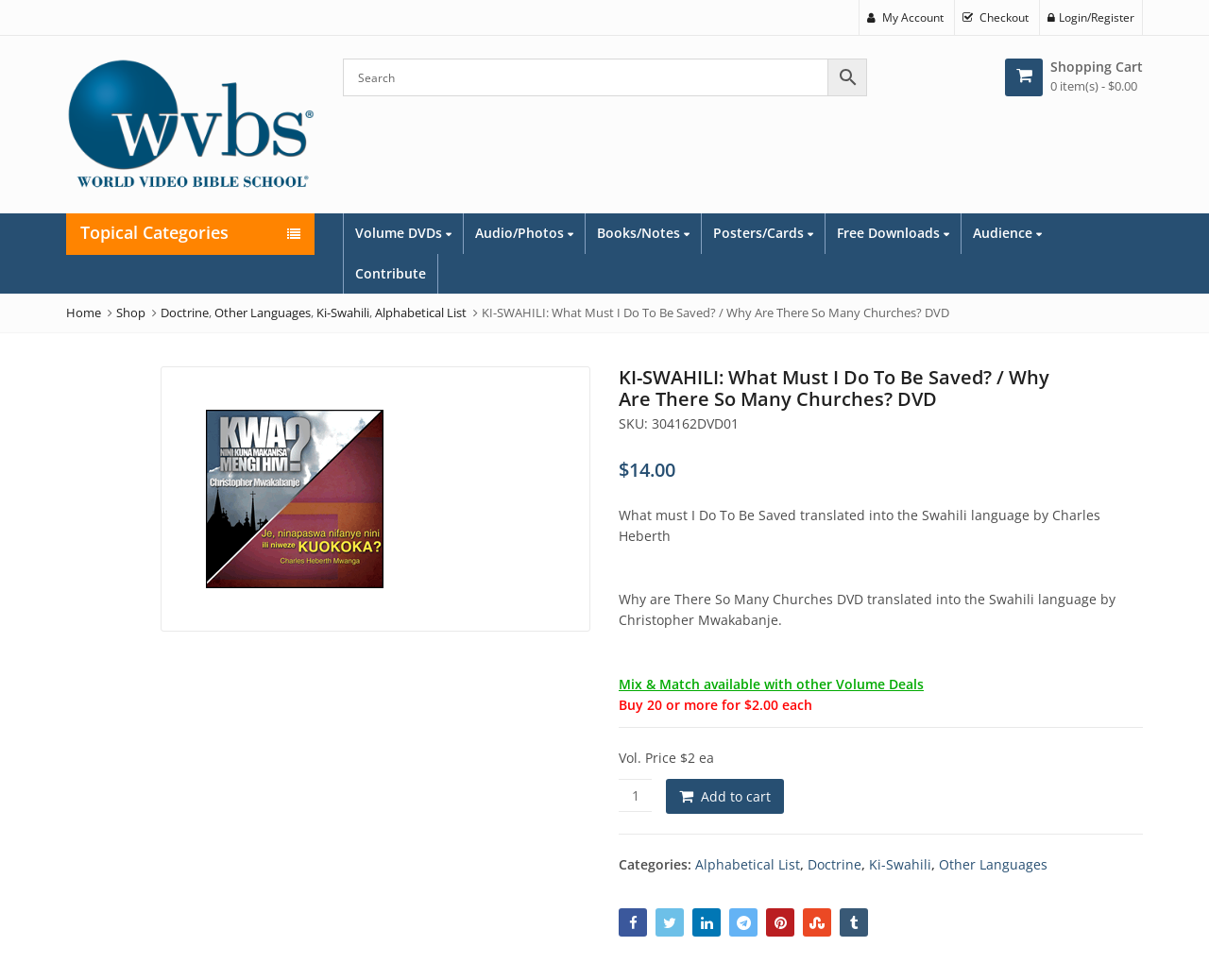Kindly respond to the following question with a single word or a brief phrase: 
What is the language of the DVD?

Swahili